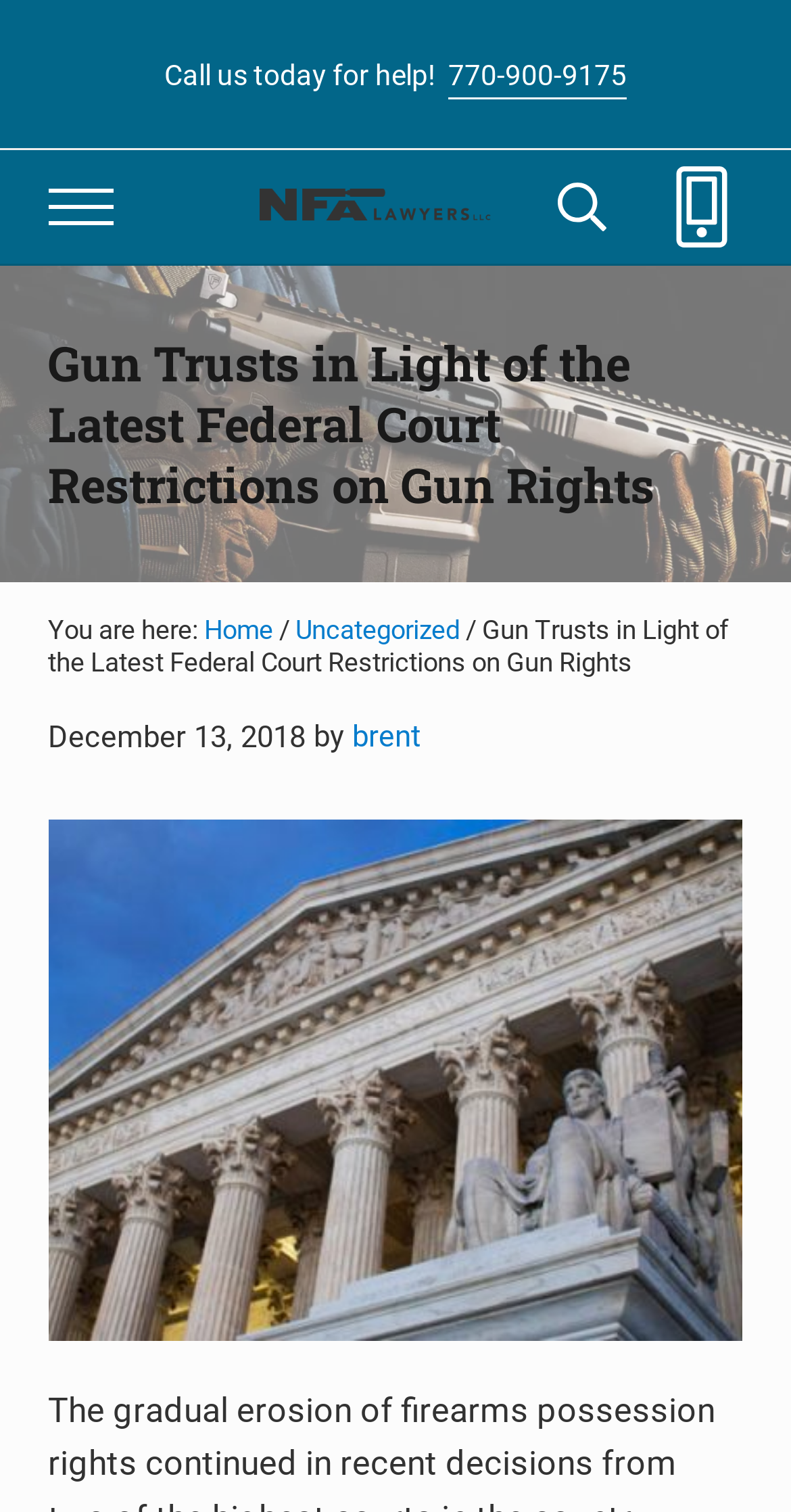Based on the element description "Header Search", predict the bounding box coordinates of the UI element.

[0.689, 0.105, 0.782, 0.169]